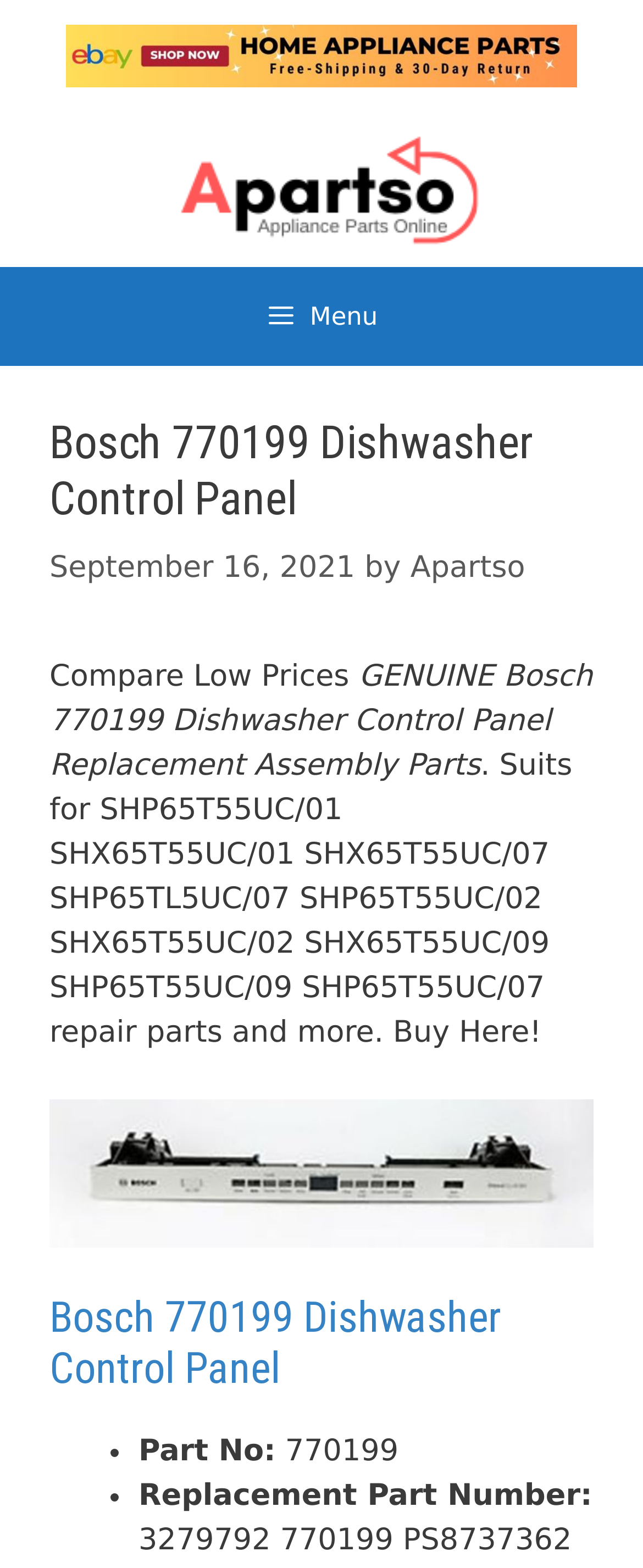What is the product being described?
Based on the screenshot, answer the question with a single word or phrase.

Bosch 770199 Dishwasher Control Panel